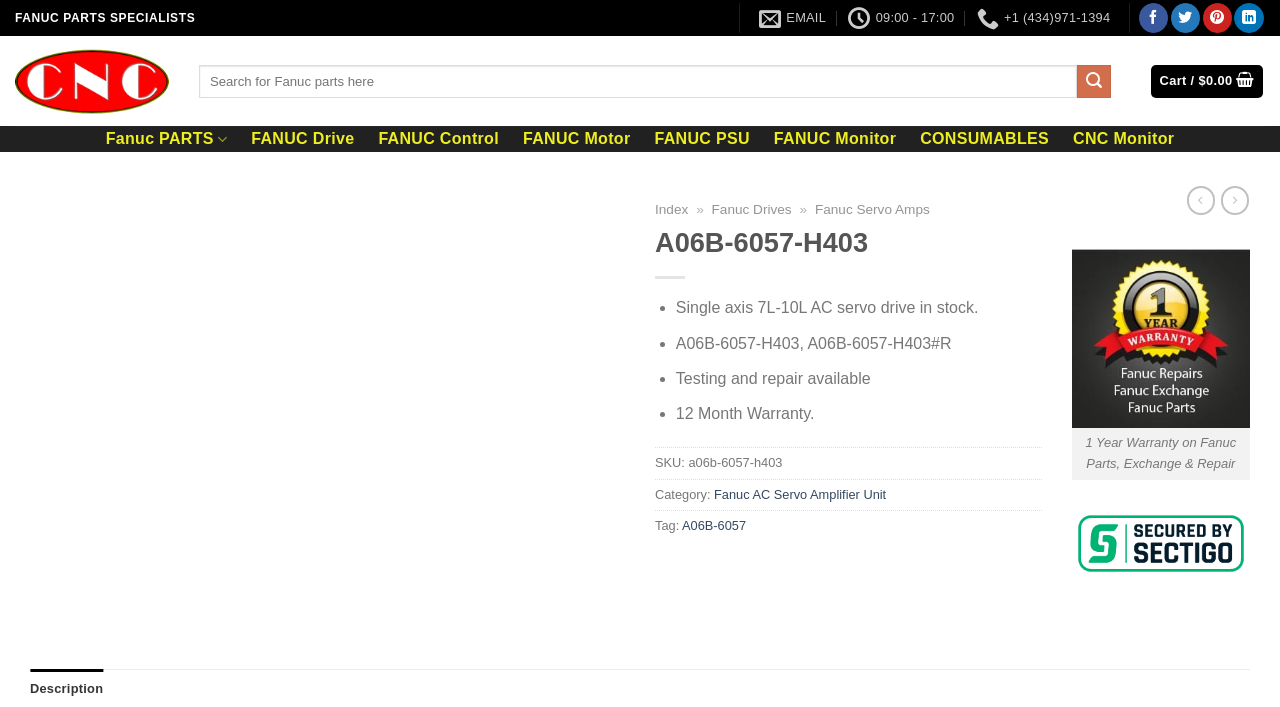Please indicate the bounding box coordinates for the clickable area to complete the following task: "Contact us via email". The coordinates should be specified as four float numbers between 0 and 1, i.e., [left, top, right, bottom].

[0.593, 0.0, 0.645, 0.051]